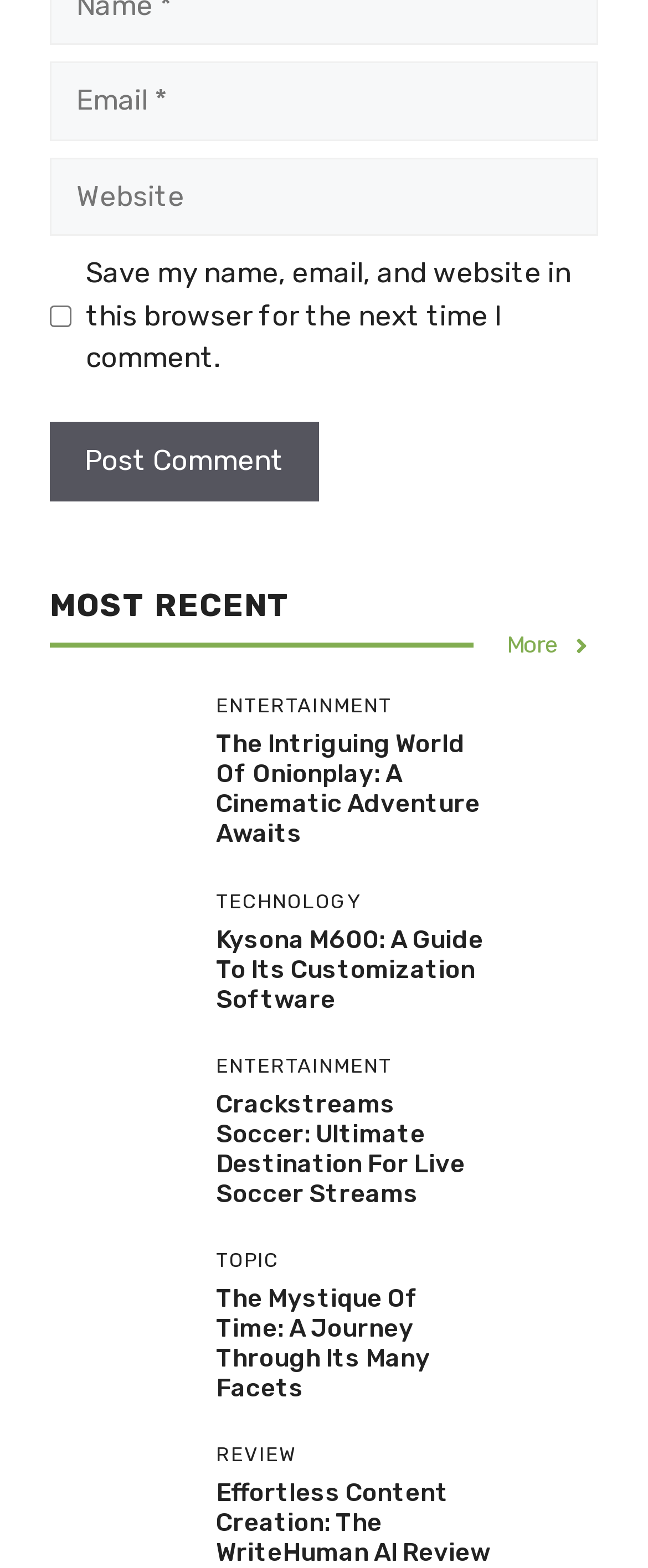Specify the bounding box coordinates of the element's region that should be clicked to achieve the following instruction: "Explore 'Crackstreams Soccer: Ultimate Destination For Live Soccer Streams'". The bounding box coordinates consist of four float numbers between 0 and 1, in the format [left, top, right, bottom].

[0.333, 0.695, 0.718, 0.771]